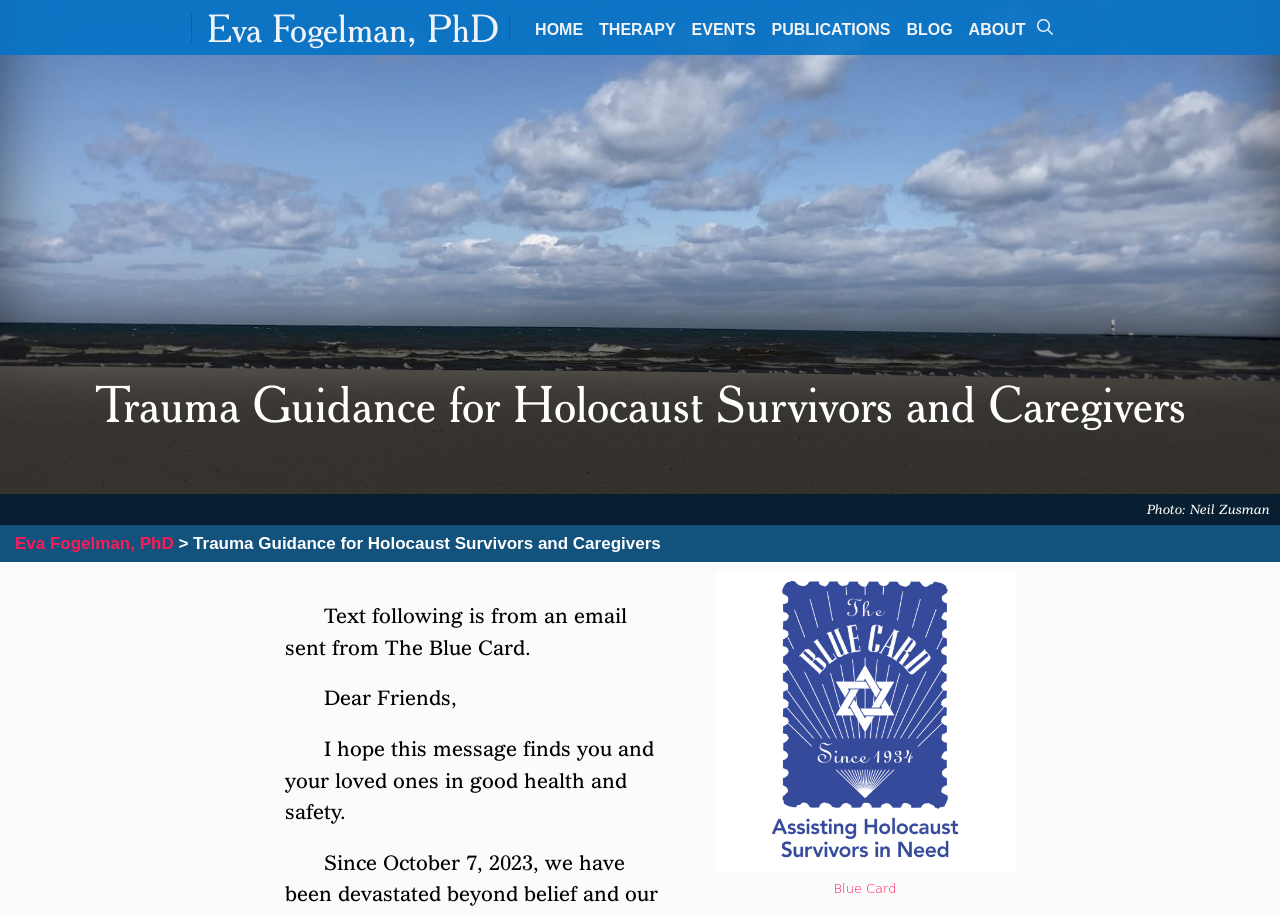Please identify the bounding box coordinates of the clickable element to fulfill the following instruction: "read about therapy". The coordinates should be four float numbers between 0 and 1, i.e., [left, top, right, bottom].

[0.462, 0.0, 0.534, 0.055]